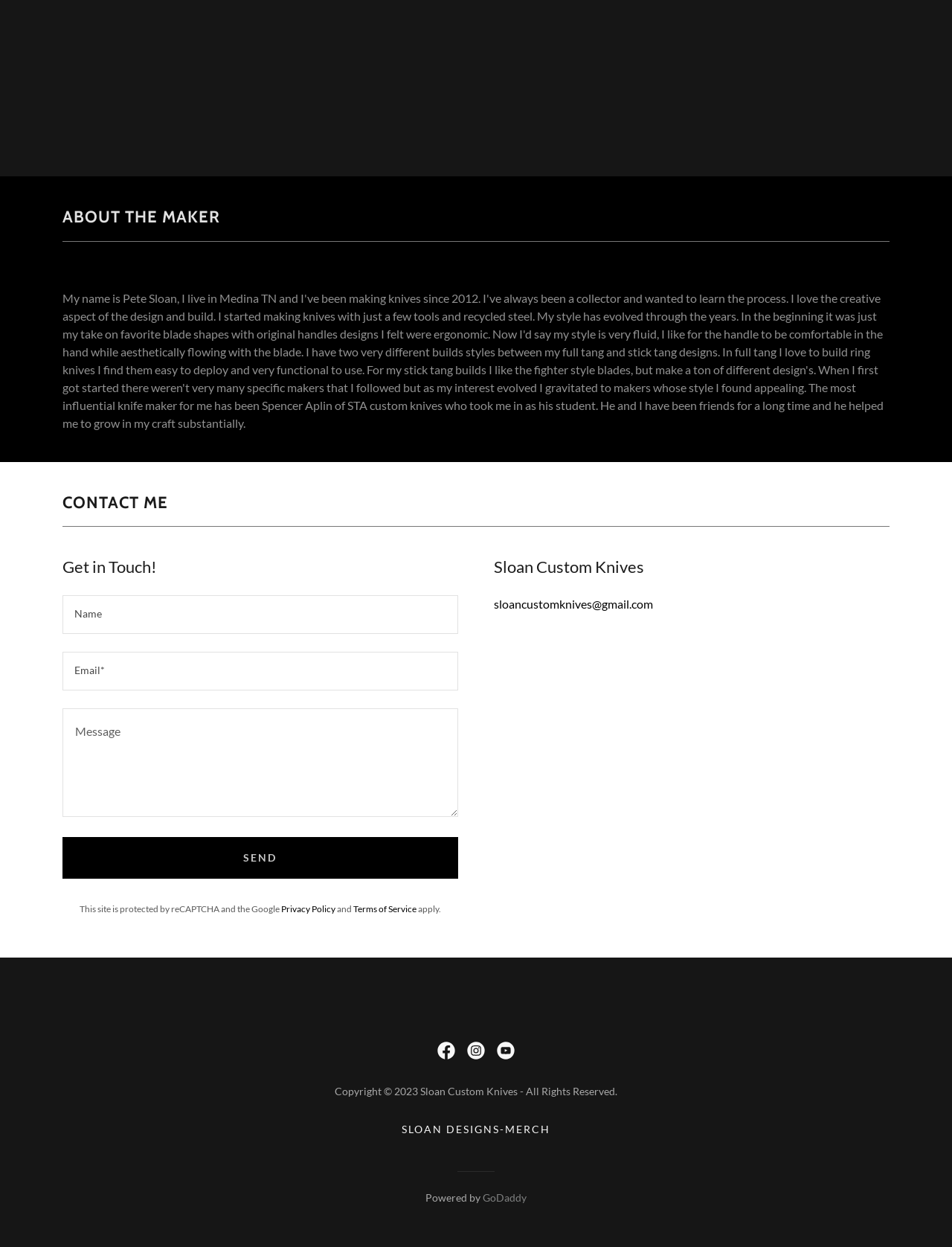What is the title of the section about contacting the maker?
Look at the image and answer with only one word or phrase.

Get in Touch!